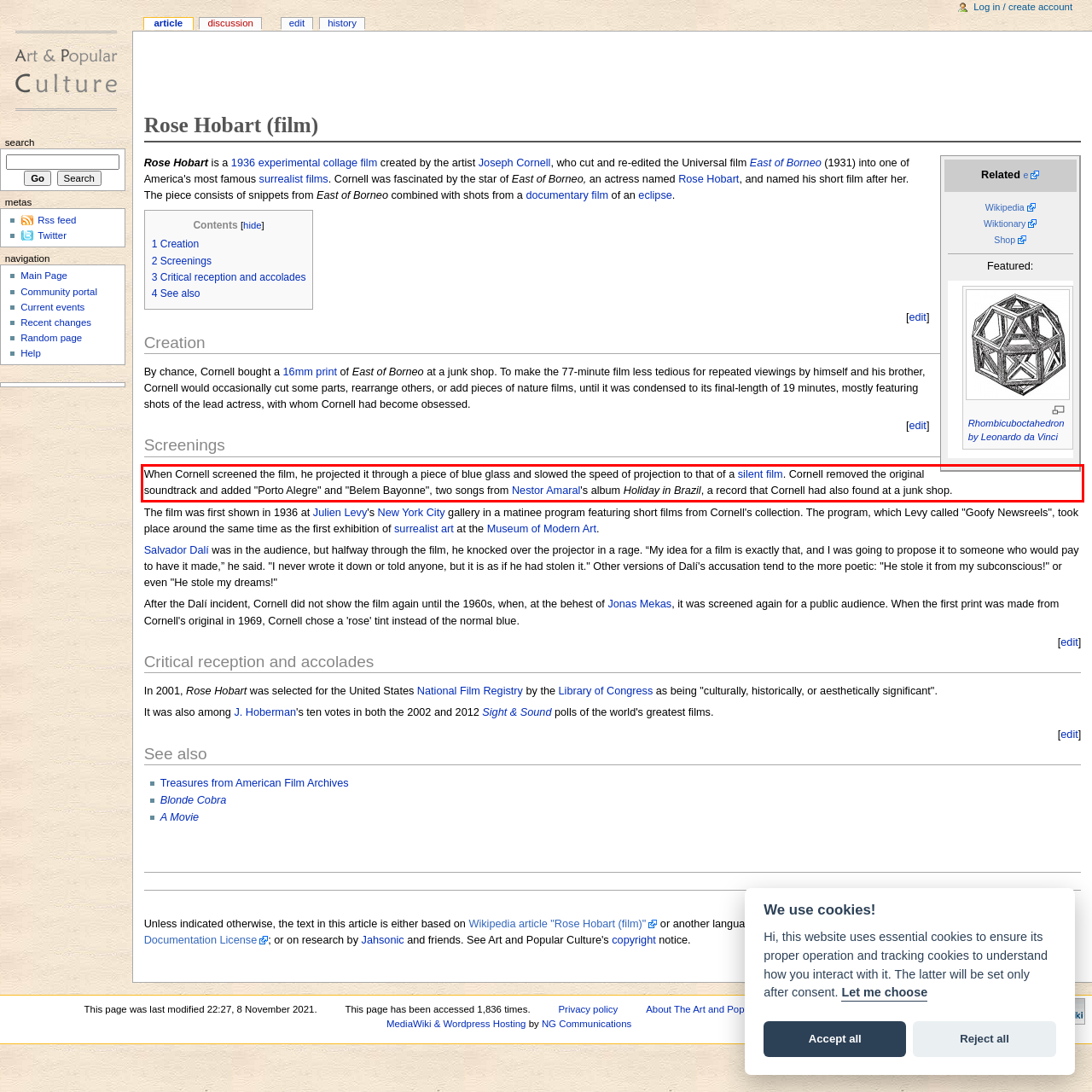Analyze the red bounding box in the provided webpage screenshot and generate the text content contained within.

When Cornell screened the film, he projected it through a piece of blue glass and slowed the speed of projection to that of a silent film. Cornell removed the original soundtrack and added "Porto Alegre" and "Belem Bayonne", two songs from Nestor Amaral's album Holiday in Brazil, a record that Cornell had also found at a junk shop.